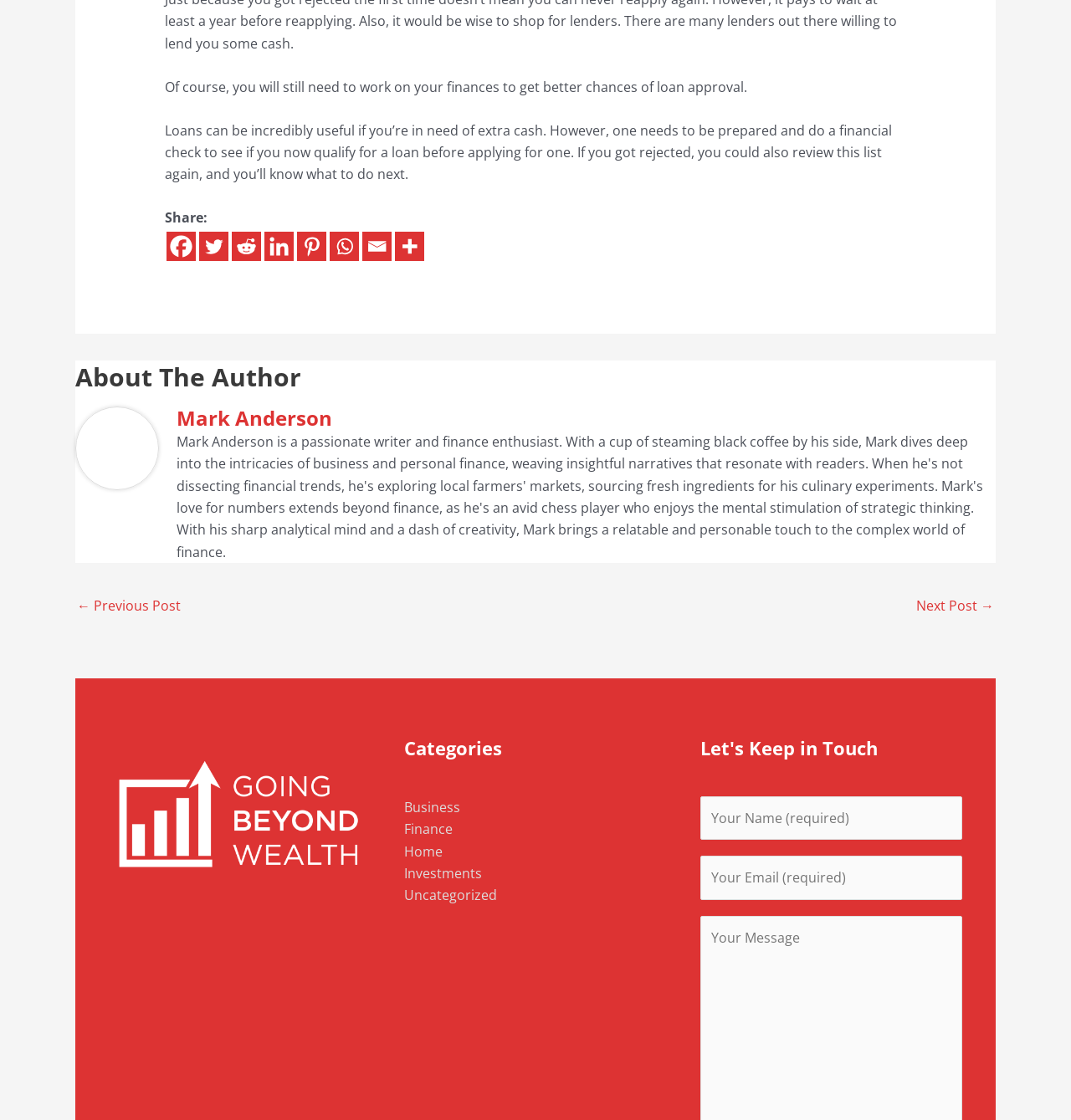Specify the bounding box coordinates for the region that must be clicked to perform the given instruction: "View posts in Business category".

[0.378, 0.712, 0.43, 0.729]